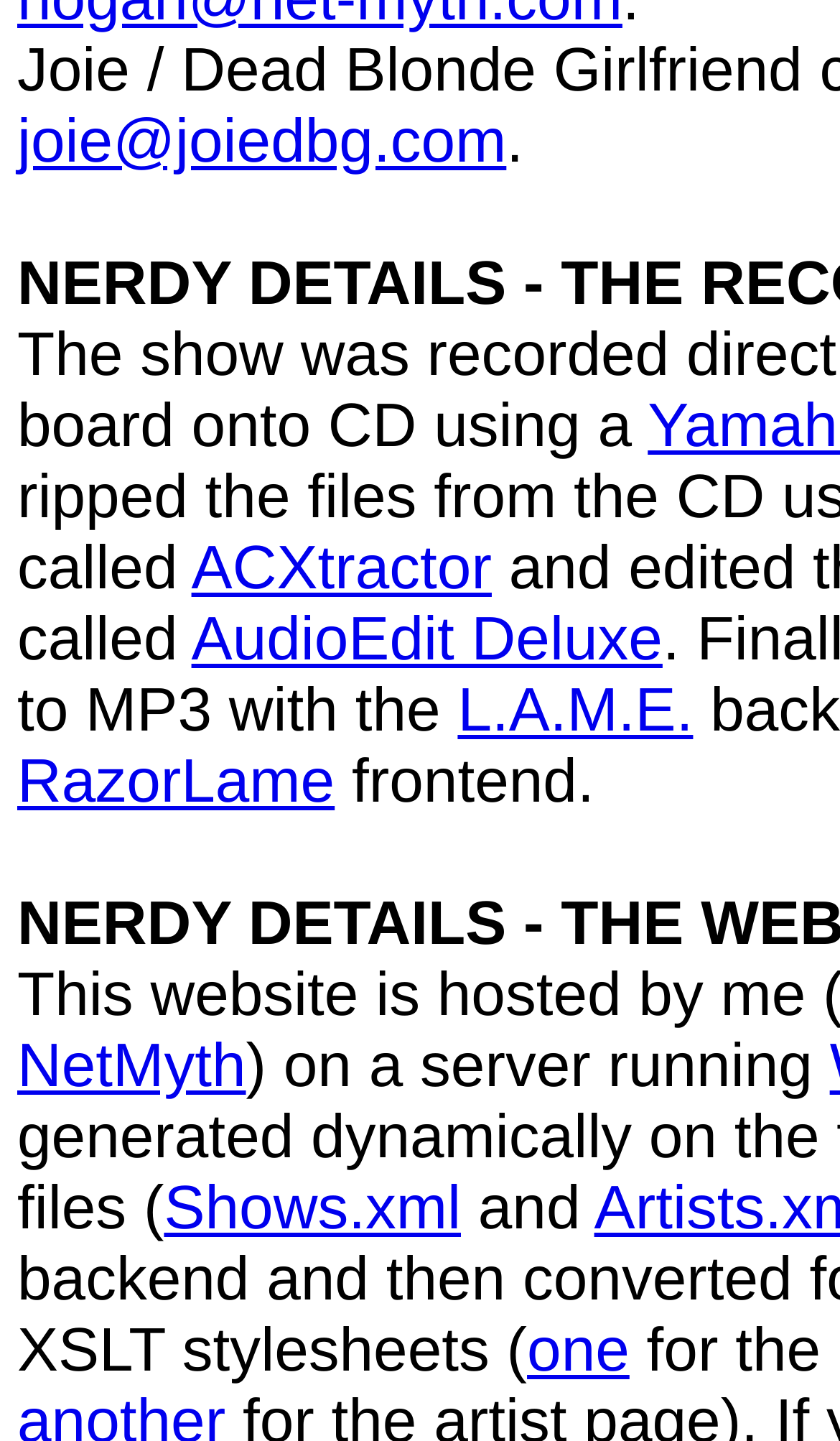Locate the bounding box coordinates of the clickable region necessary to complete the following instruction: "View MOST POPULAR STRAINS". Provide the coordinates in the format of four float numbers between 0 and 1, i.e., [left, top, right, bottom].

None